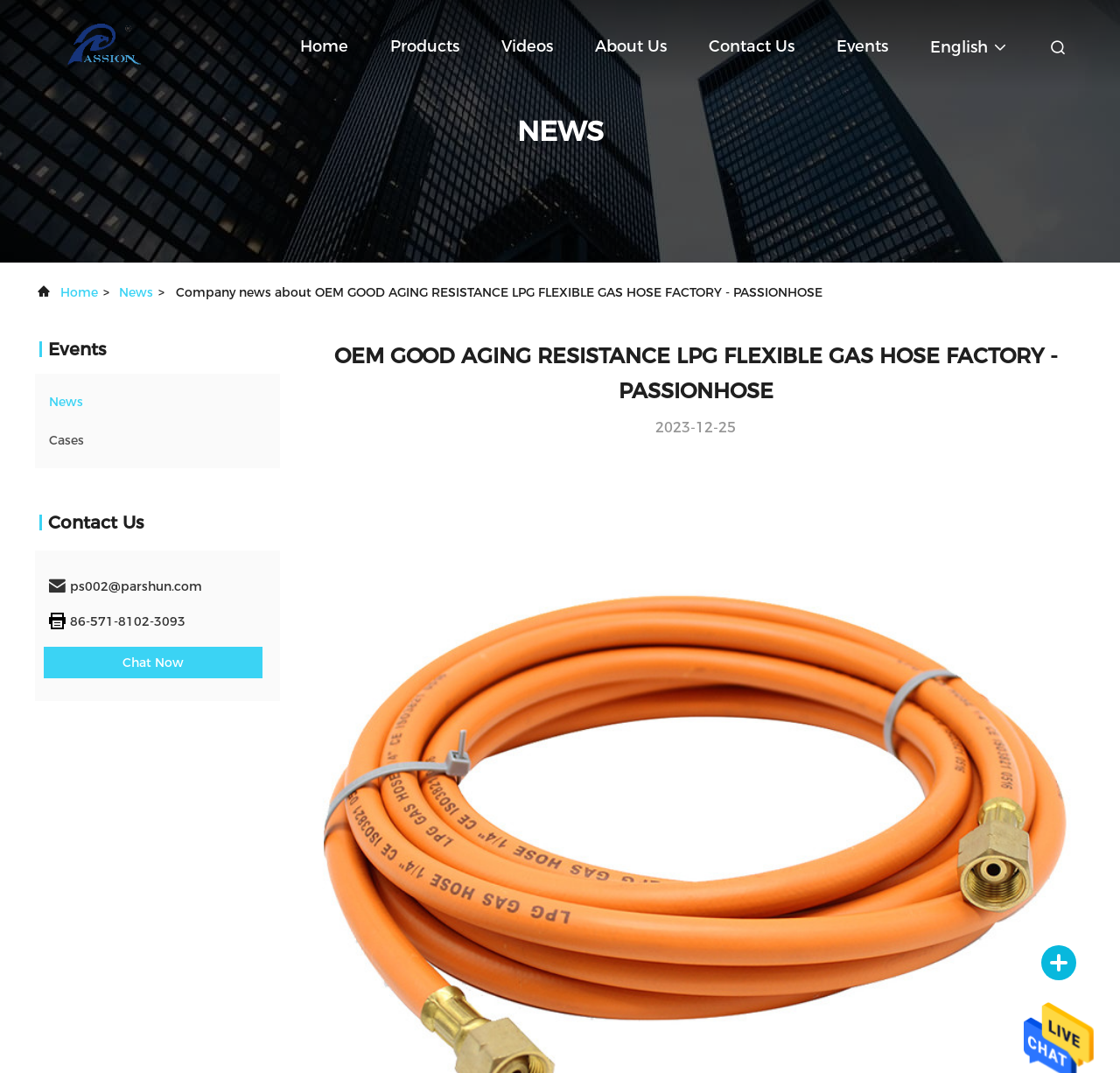Please locate the bounding box coordinates of the element's region that needs to be clicked to follow the instruction: "Chat with the company now". The bounding box coordinates should be provided as four float numbers between 0 and 1, i.e., [left, top, right, bottom].

[0.109, 0.61, 0.164, 0.625]